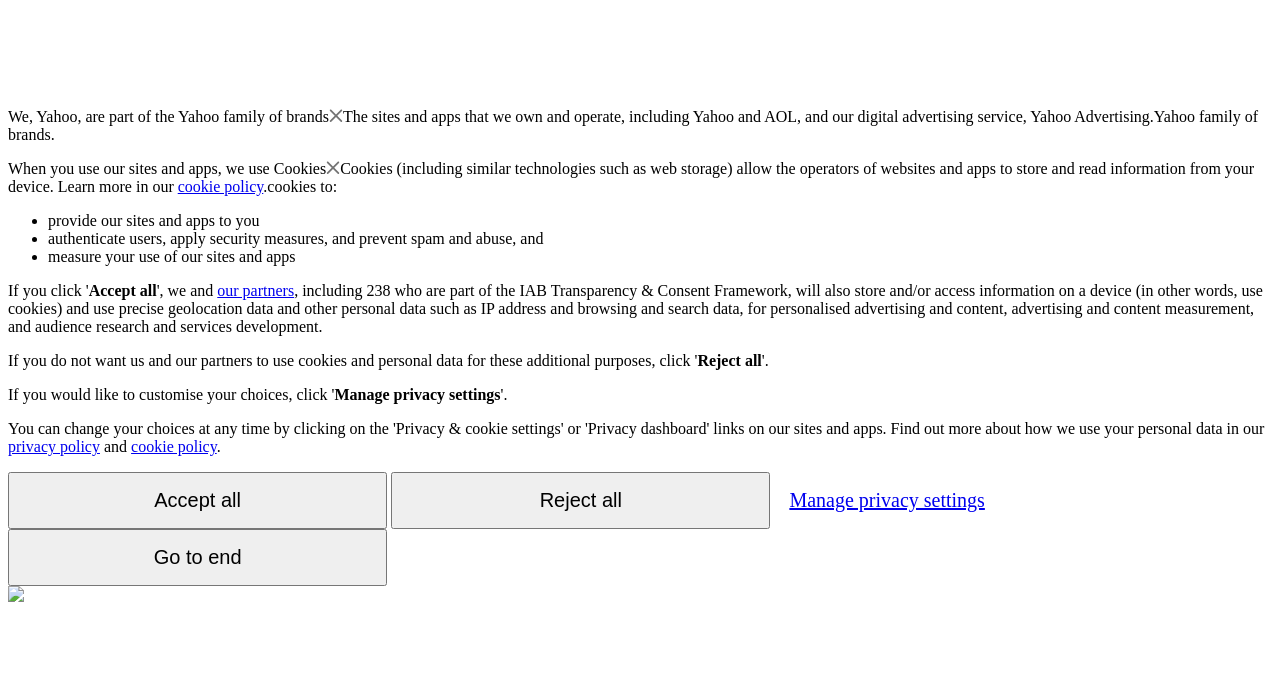Please identify the bounding box coordinates of the element's region that should be clicked to execute the following instruction: "Click the 'Reject all' button". The bounding box coordinates must be four float numbers between 0 and 1, i.e., [left, top, right, bottom].

[0.545, 0.519, 0.595, 0.544]